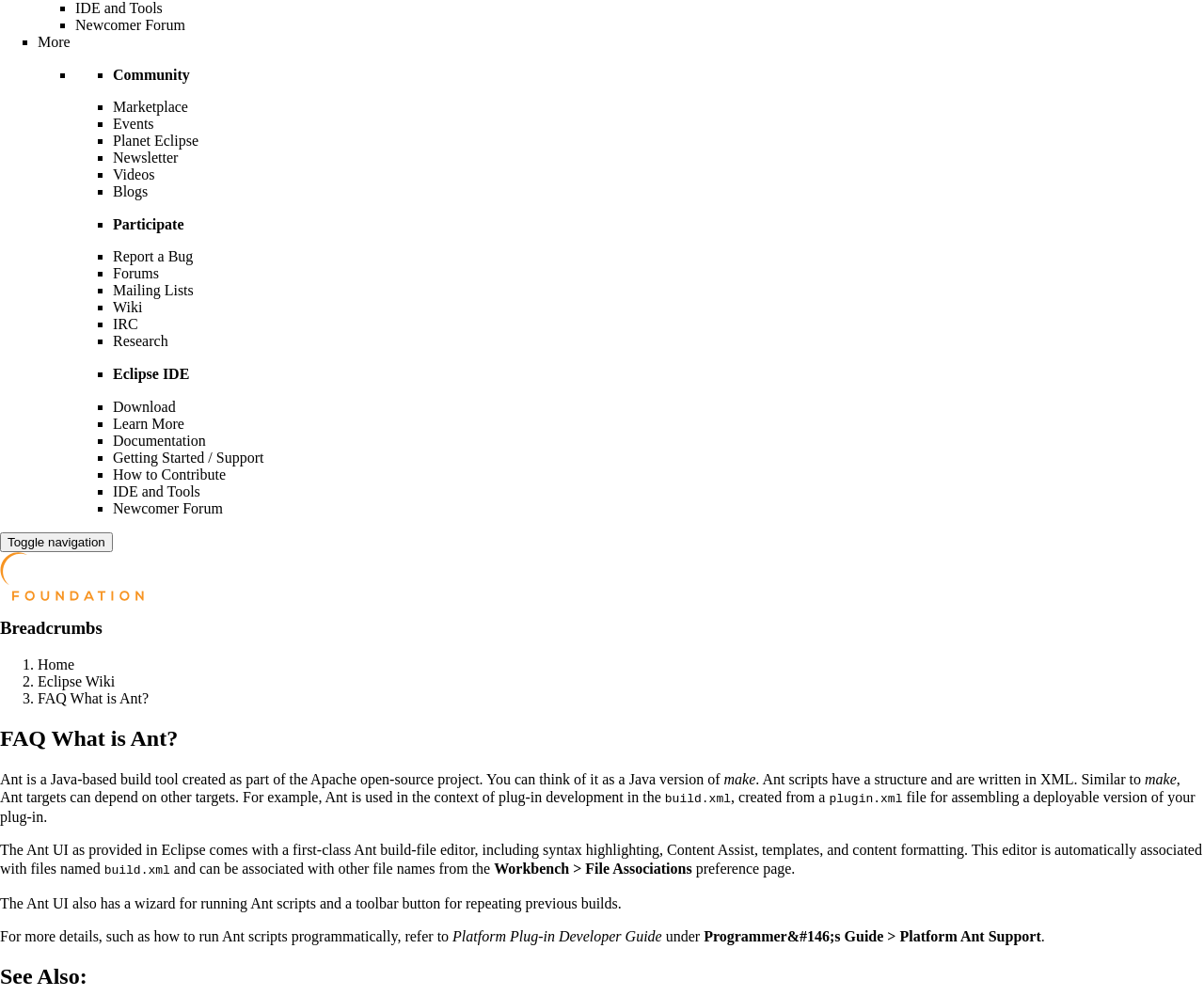Return the bounding box coordinates of the UI element that corresponds to this description: "Mailing Lists". The coordinates must be given as four float numbers in the range of 0 and 1, [left, top, right, bottom].

[0.094, 0.284, 0.161, 0.3]